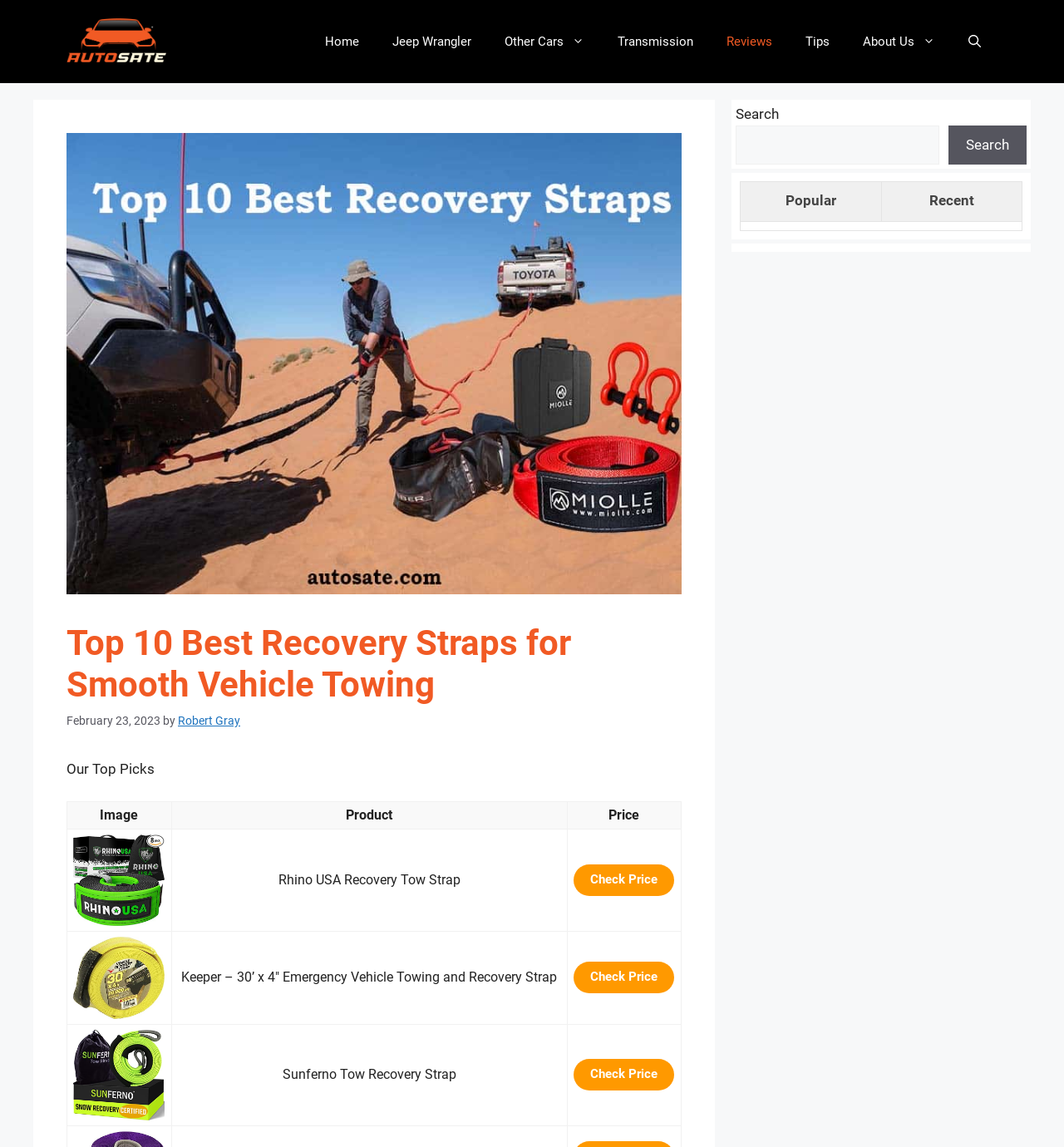Give a complete and precise description of the webpage's appearance.

This webpage is about the top 10 best recovery straps for safe and efficient vehicle recovery. At the top, there is a banner with the site's name and a link to the site's homepage. Below the banner, there is a navigation menu with links to various sections of the site, including Home, Jeep Wrangler, Other Cars, Transmission, Reviews, Tips, and About Us. 

To the right of the navigation menu, there is a large image related to recovery straps. Below the image, there is a header section with the title "Top 10 Best Recovery Straps for Smooth Vehicle Towing" and a timestamp indicating when the article was published. The author's name, Robert Gray, is also mentioned.

The main content of the webpage is a table with three columns: Image, Product, and Price. The table lists various recovery straps with their corresponding images, product names, and prices. Each row in the table represents a different product, and there are links to check the prices of each product.

On the right side of the webpage, there are three complementary sections. The first section has a search bar where users can search for specific content. The second section has links to popular and recent articles. The third section is empty.